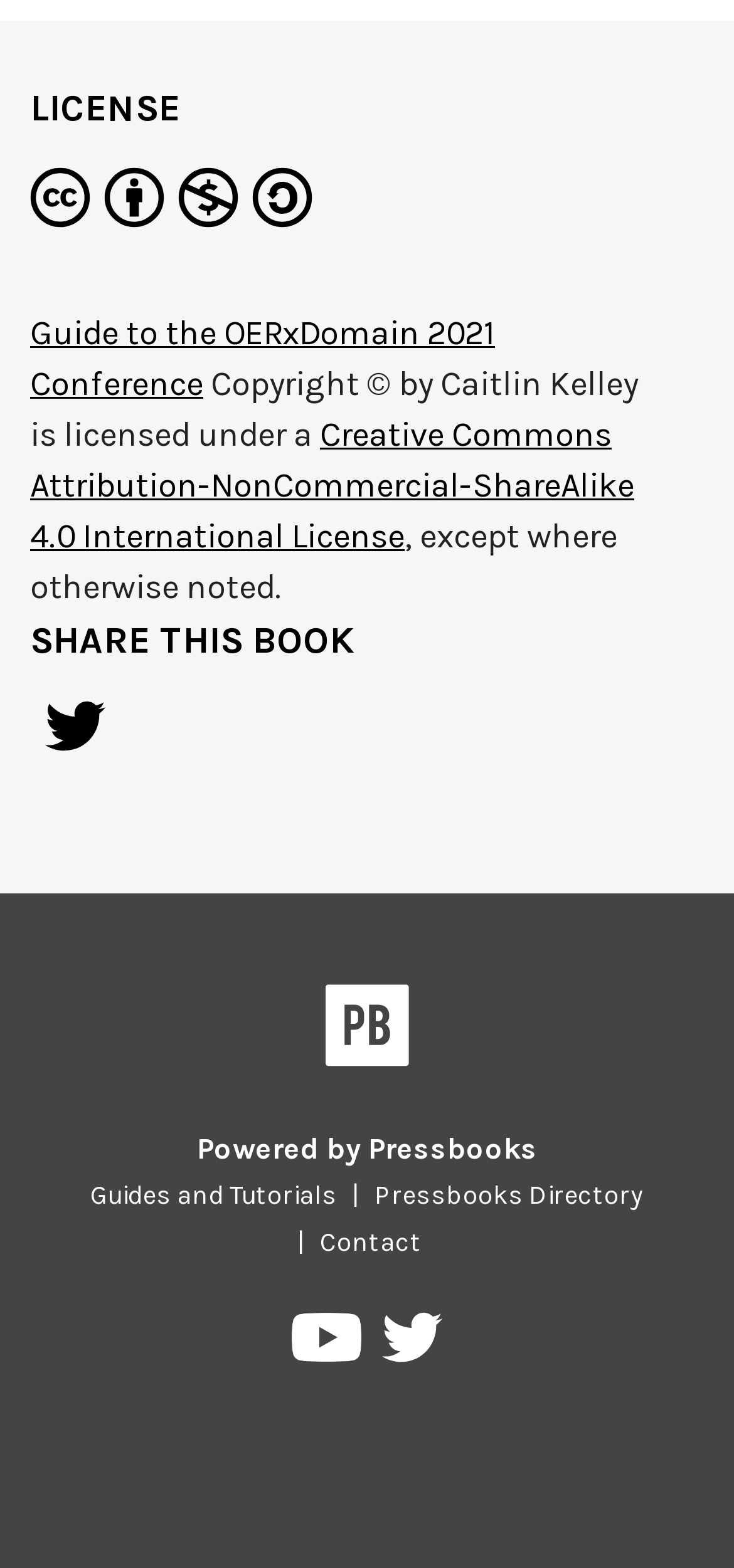What is the purpose of the 'SHARE THIS BOOK' section?
Please respond to the question thoroughly and include all relevant details.

I found the purpose of the 'SHARE THIS BOOK' section by looking at the heading 'SHARE THIS BOOK' and the link 'Share on Twitter' below it, which suggests that the section is for sharing the book on social media.